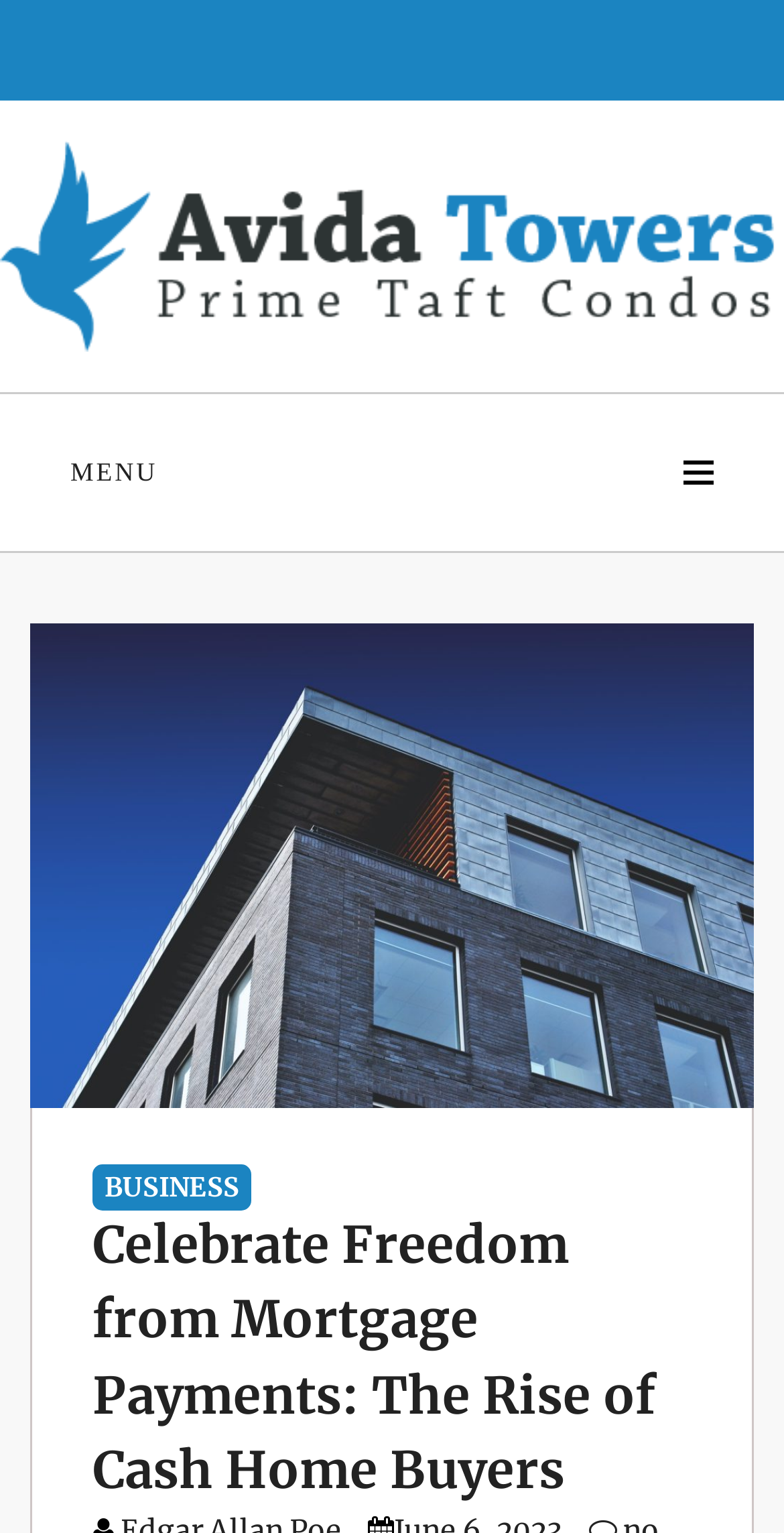Analyze the image and deliver a detailed answer to the question: Is there an image on the webpage?

I found two image elements on the webpage, one at the top with the text 'Avida Towers Prime Taft Condos' and another in the middle with the text 'Looking for genuine investors for selling property online'.